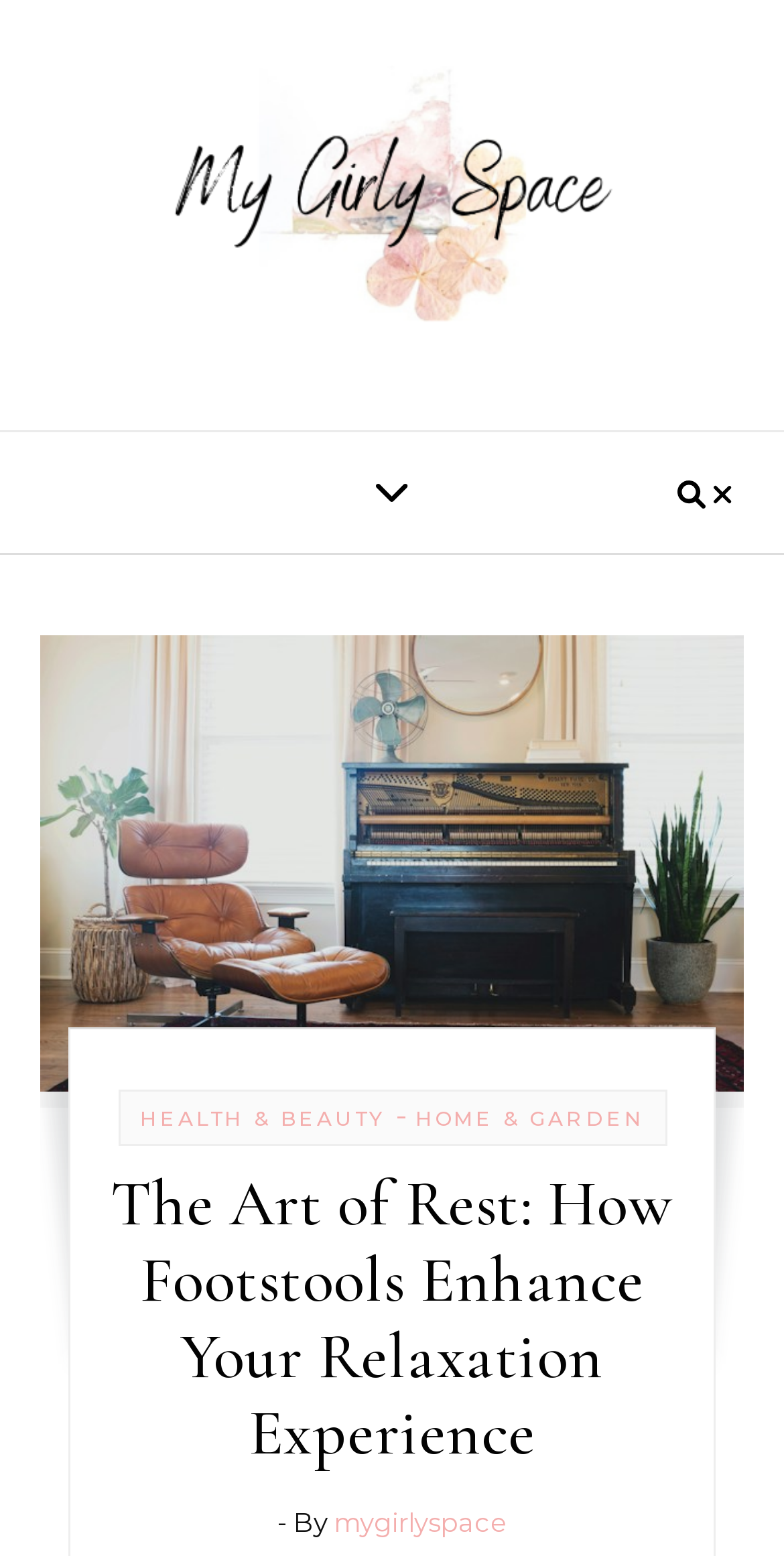What is the category of the article?
Look at the image and respond with a one-word or short phrase answer.

HOME & GARDEN